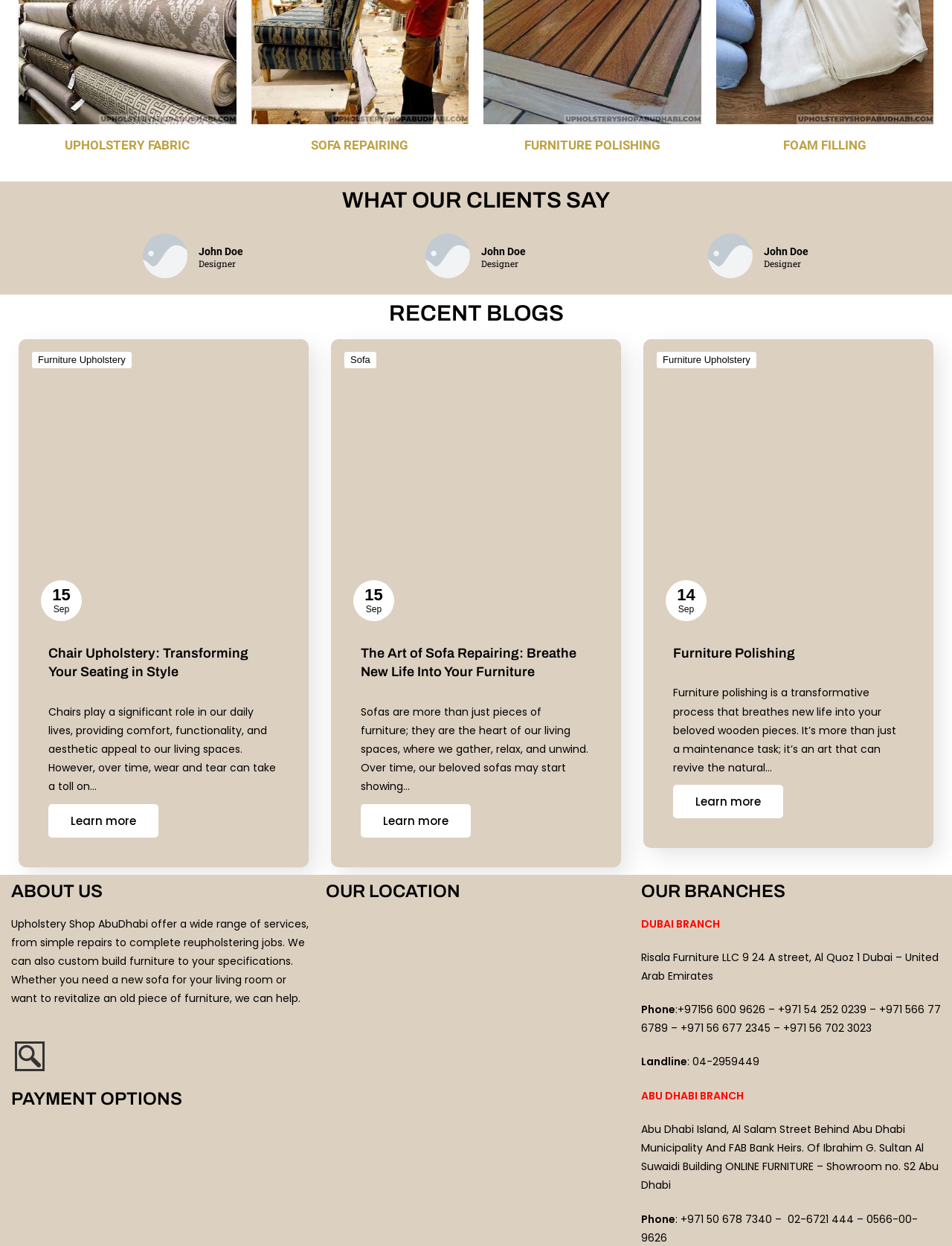Please determine the bounding box coordinates of the element's region to click in order to carry out the following instruction: "Visit the ABOUT US page". The coordinates should be four float numbers between 0 and 1, i.e., [left, top, right, bottom].

[0.012, 0.708, 0.327, 0.722]